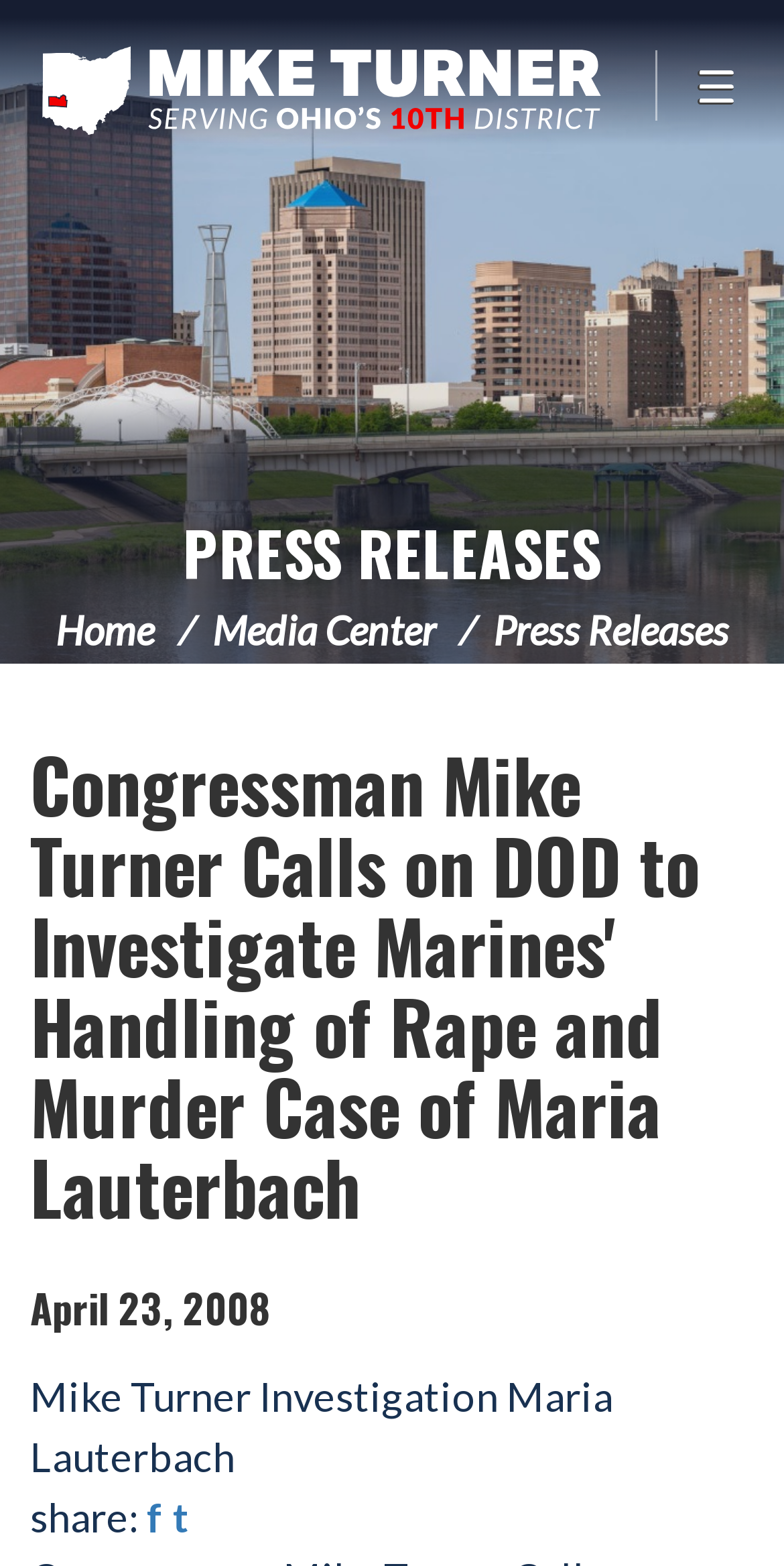Respond with a single word or short phrase to the following question: 
What social media platforms are available for sharing?

Facebook and Twitter